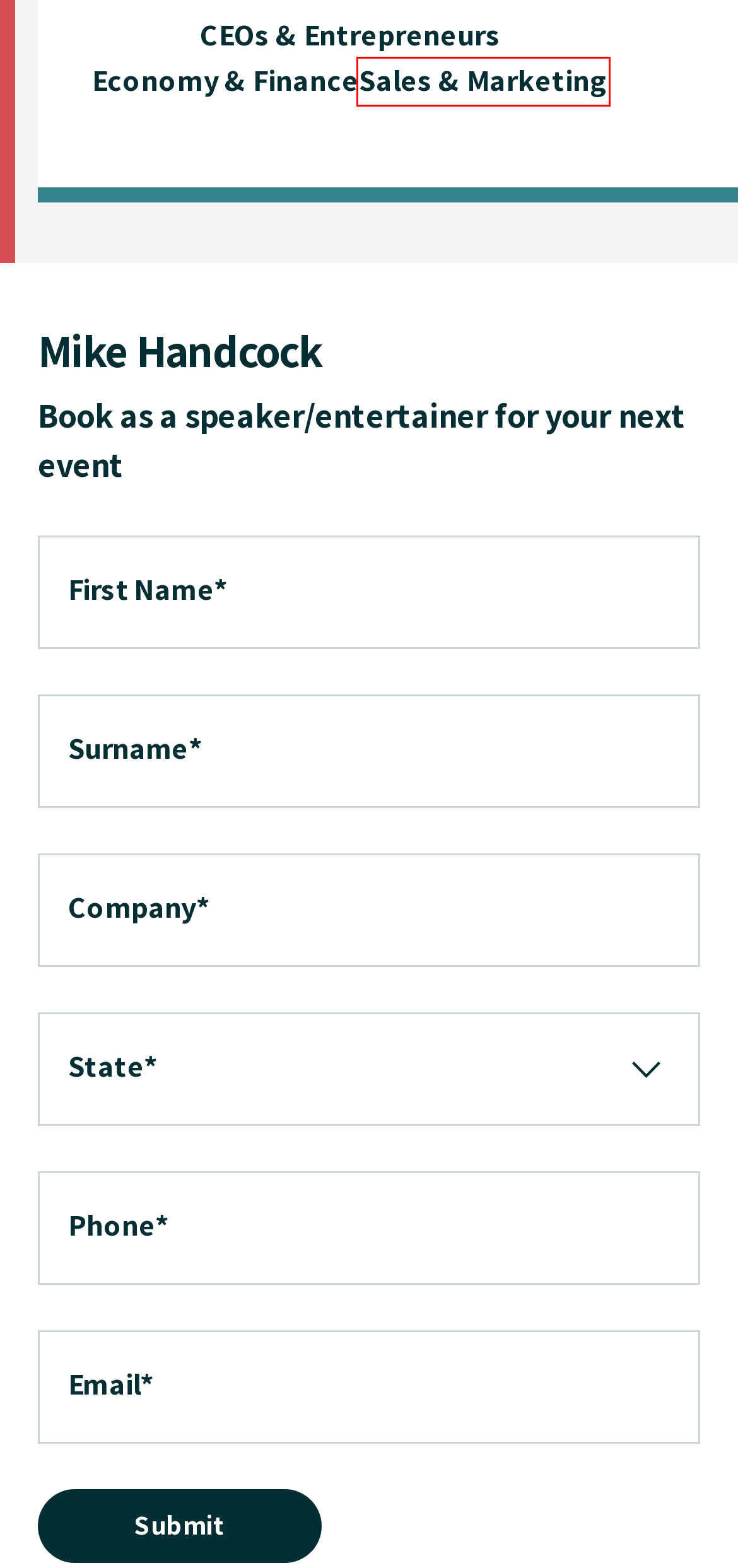Given a screenshot of a webpage with a red bounding box highlighting a UI element, determine which webpage description best matches the new webpage that appears after clicking the highlighted element. Here are the candidates:
A. Contact - ICMI
B. Our Talent - ICMI
C. Education - ICMI
D. Newsletter Subscription - ICMI
E. Sales & Marketing - ICMI
F. Leadership - ICMI
G. All Categories - ICMI
H. CEOs & Entrepreneurs - ICMI

E